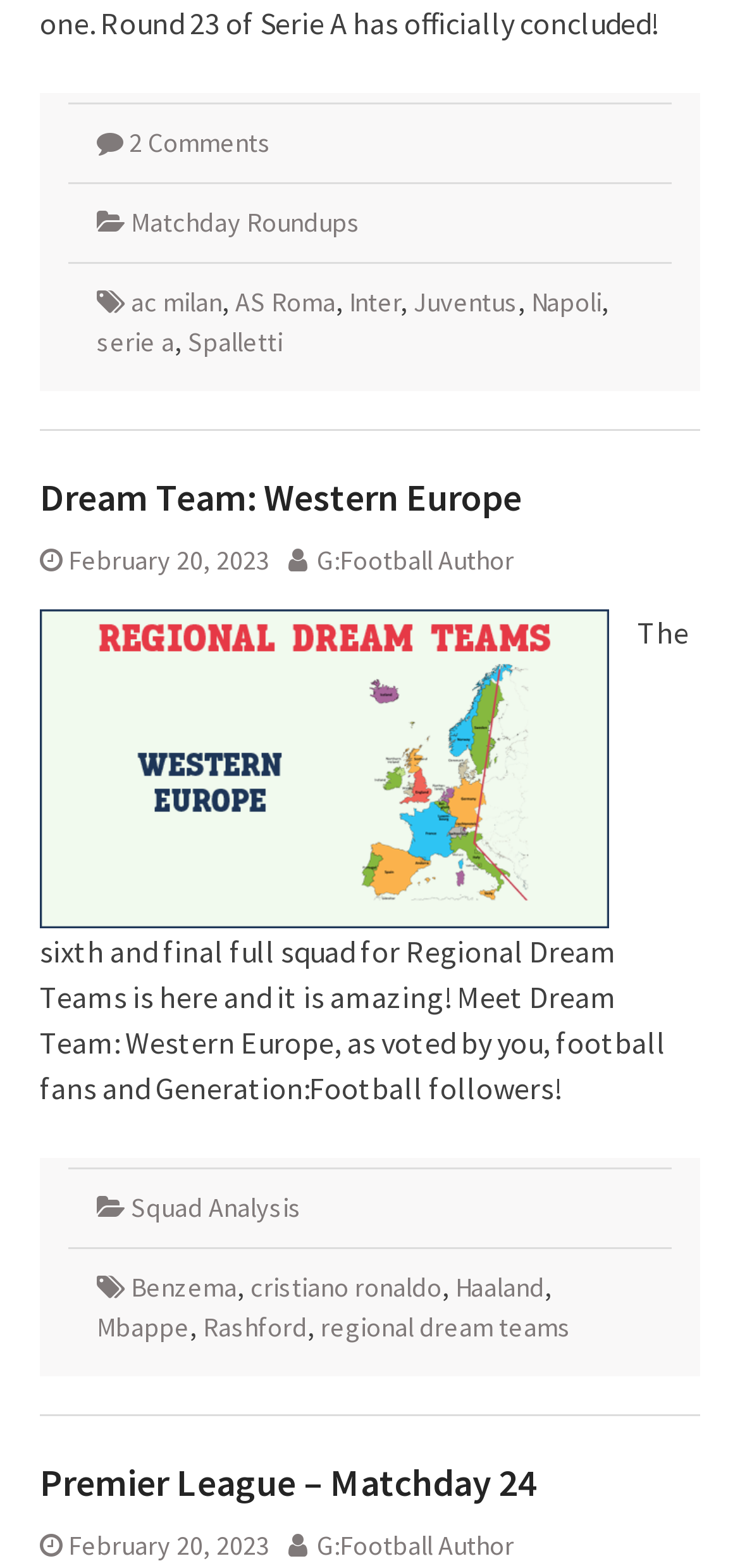Give a one-word or one-phrase response to the question: 
How many links are in the footer?

14